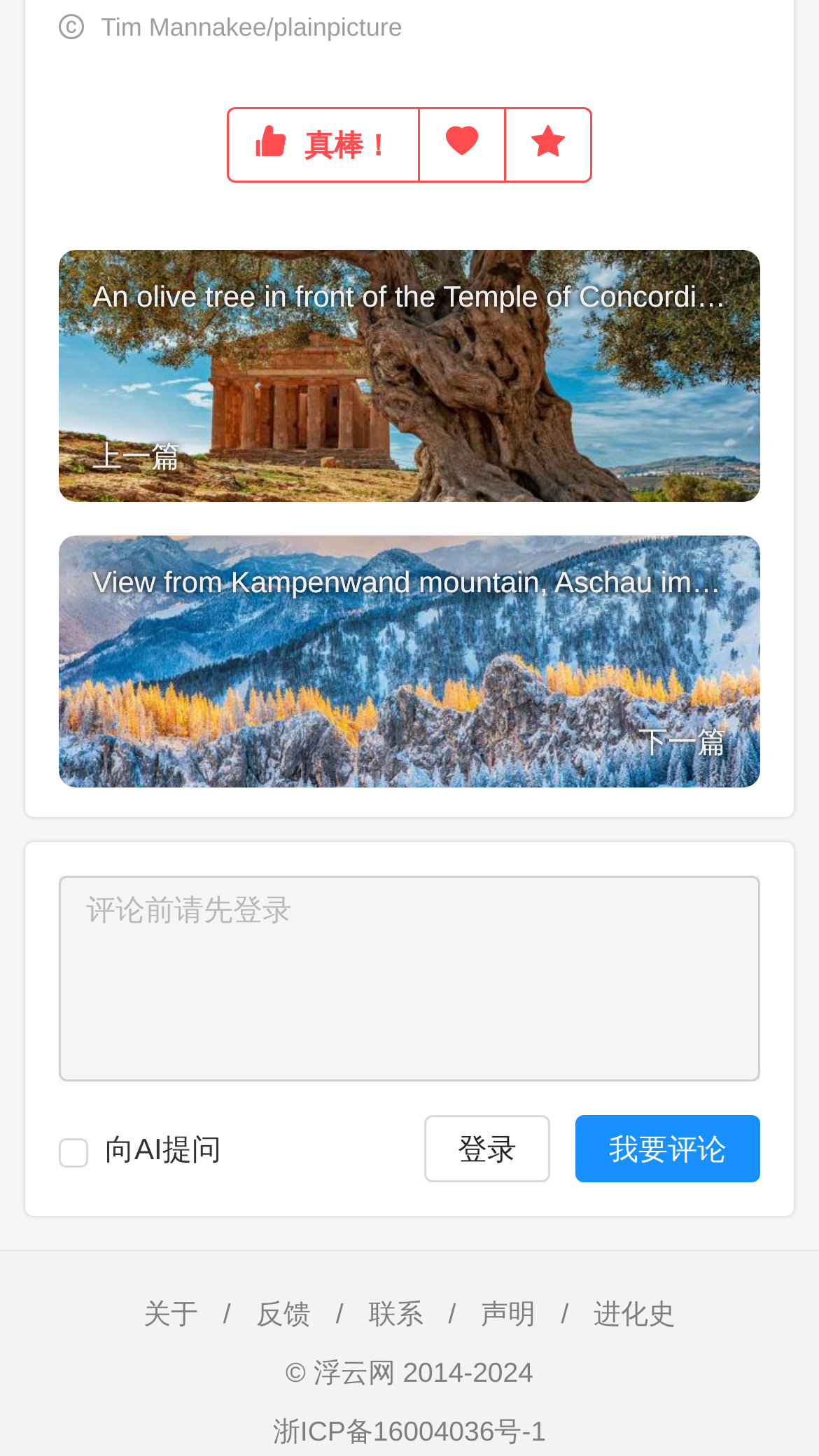Please answer the following question using a single word or phrase: 
How many links are there in the footer section?

5